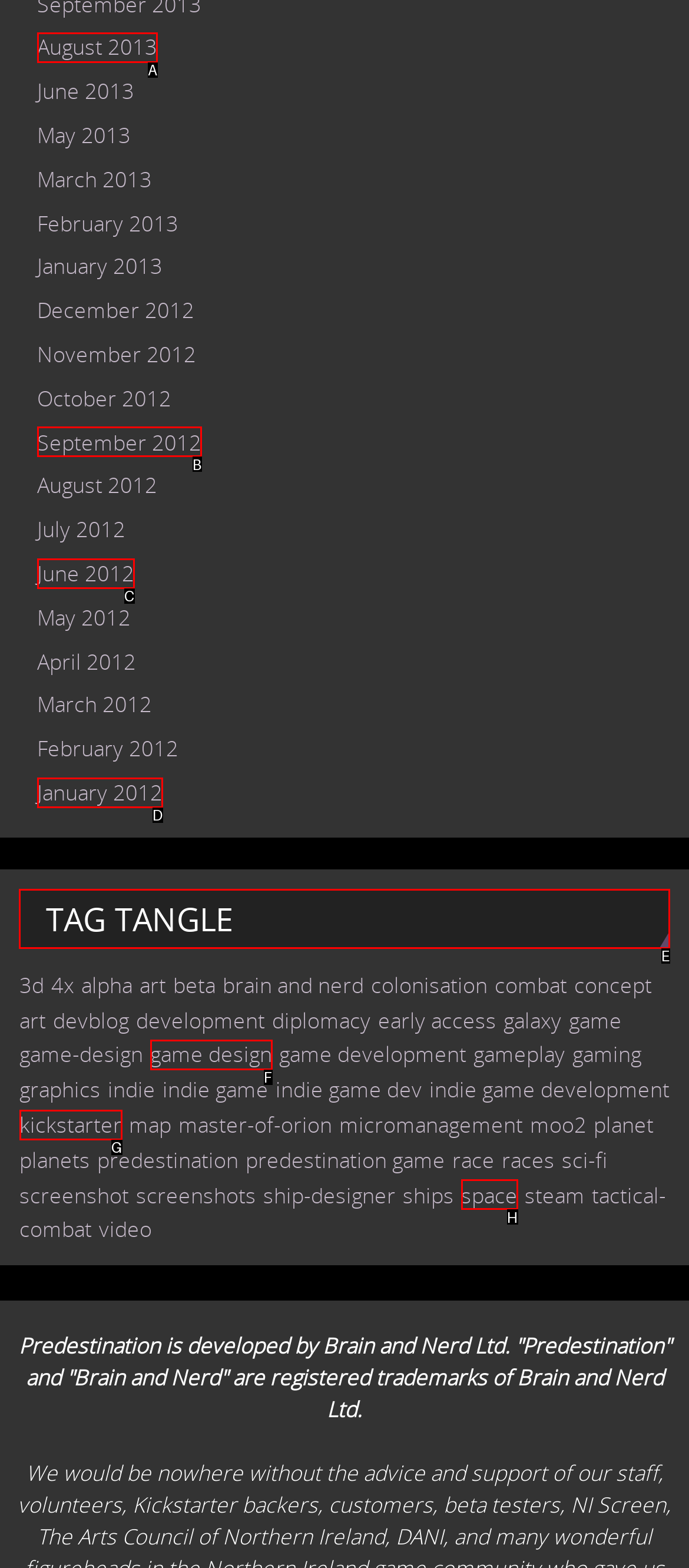Select the letter of the UI element you need to click to complete this task: View 'TAG TANGLE'.

E